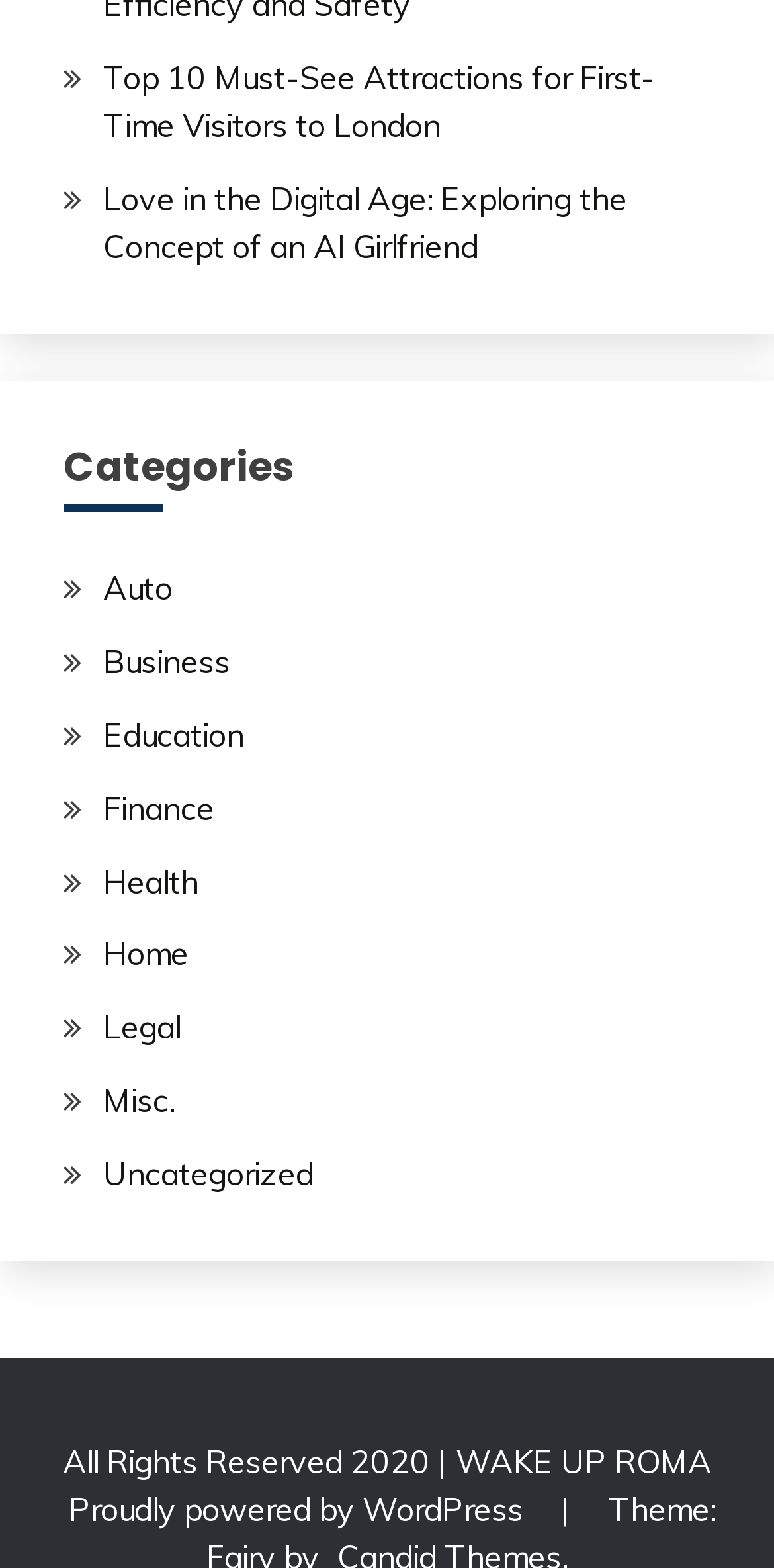What is the name of the website's content management system?
Using the visual information, respond with a single word or phrase.

WordPress